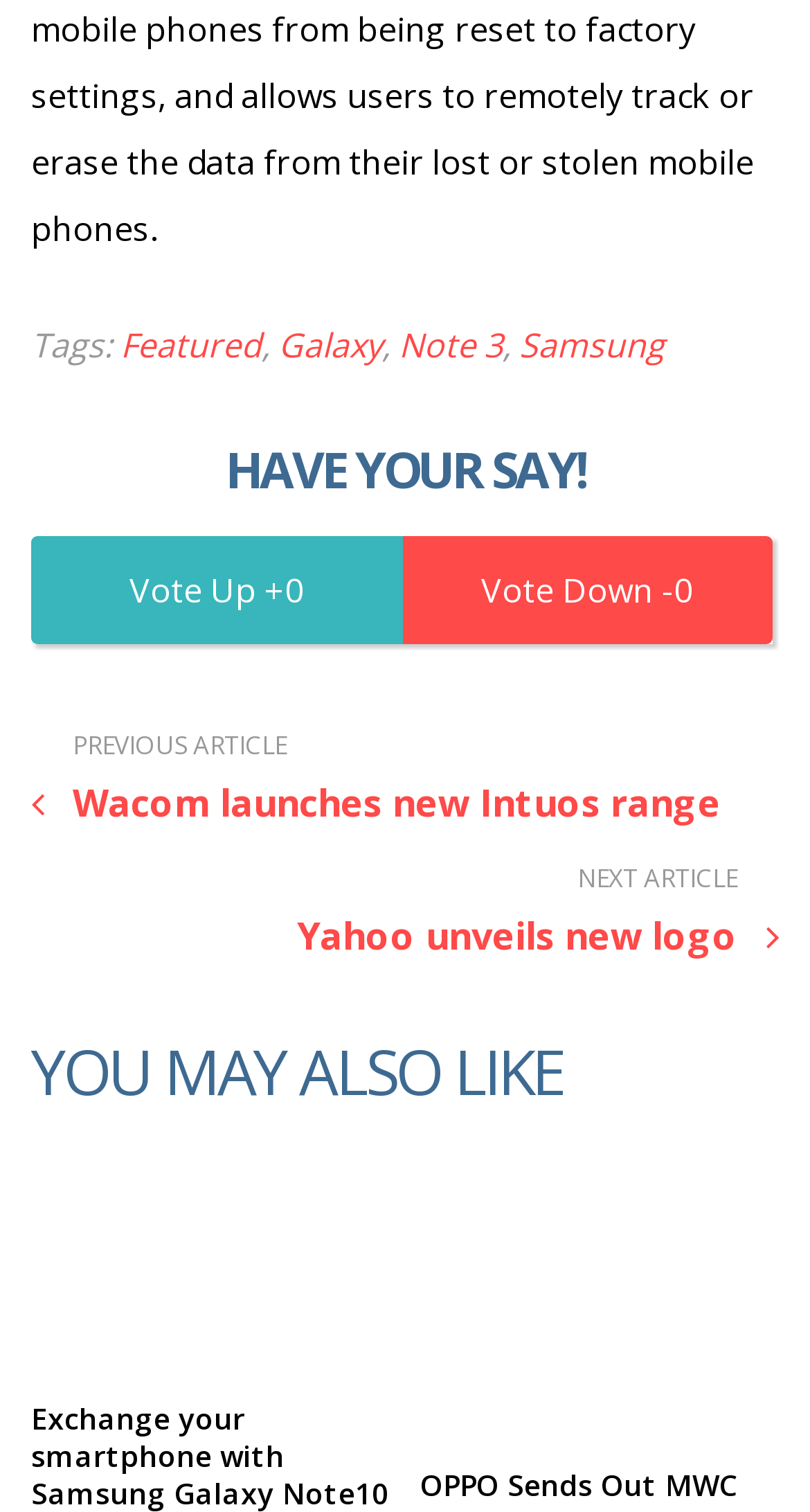How many articles are shown in the 'YOU MAY ALSO LIKE' section?
Based on the screenshot, provide a one-word or short-phrase response.

2